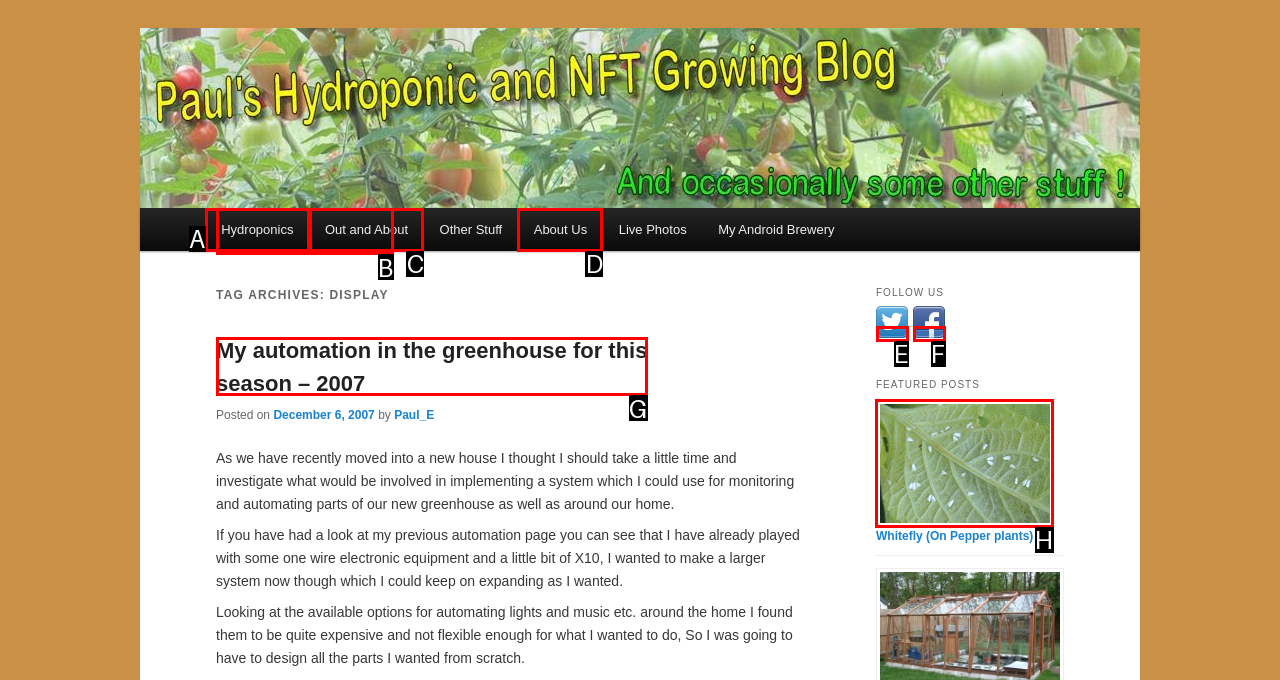Determine the appropriate lettered choice for the task: Click on the 'Next' button. Reply with the correct letter.

None